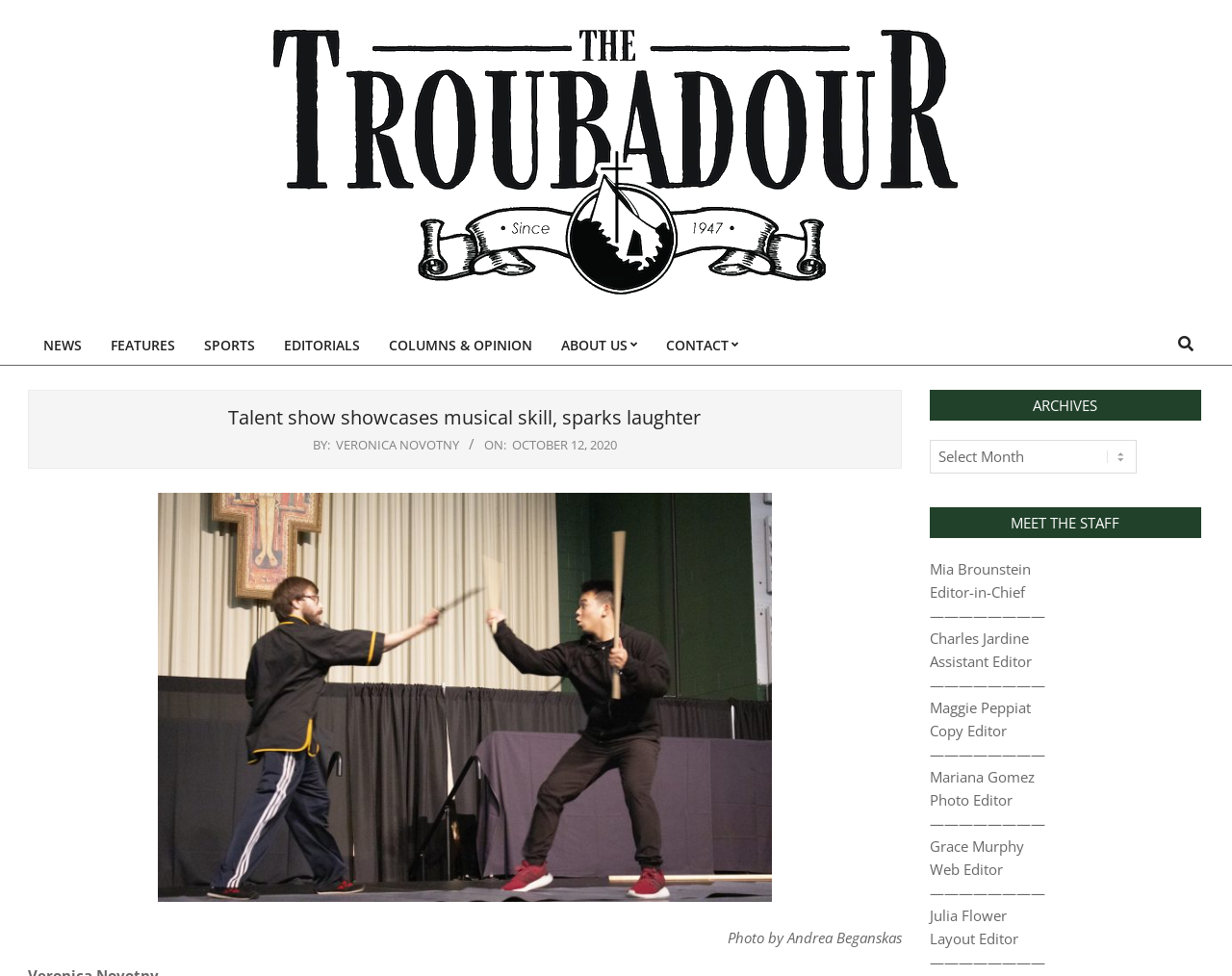What is the name of the photo editor?
Based on the image content, provide your answer in one word or a short phrase.

Mariana Gomez